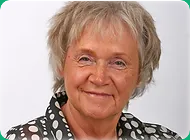Please provide a brief answer to the question using only one word or phrase: 
What fellowship did Erma Anderson serve in the U.S. Senate?

Albert Einstein Distinguished Fellow